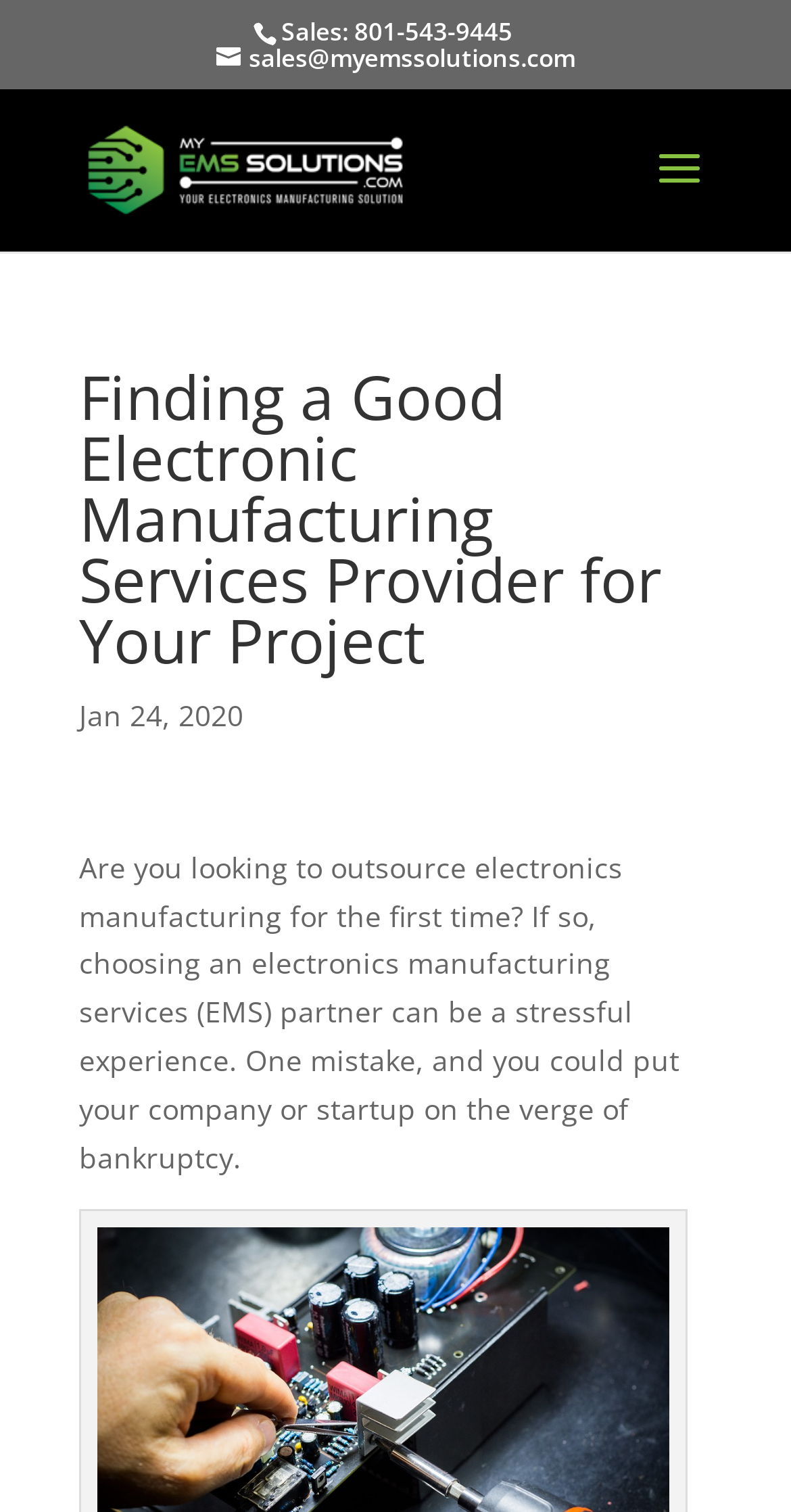Using the provided description Sales: 801-543-9445, find the bounding box coordinates for the UI element. Provide the coordinates in (top-left x, top-left y, bottom-right x, bottom-right y) format, ensuring all values are between 0 and 1.

[0.355, 0.009, 0.647, 0.032]